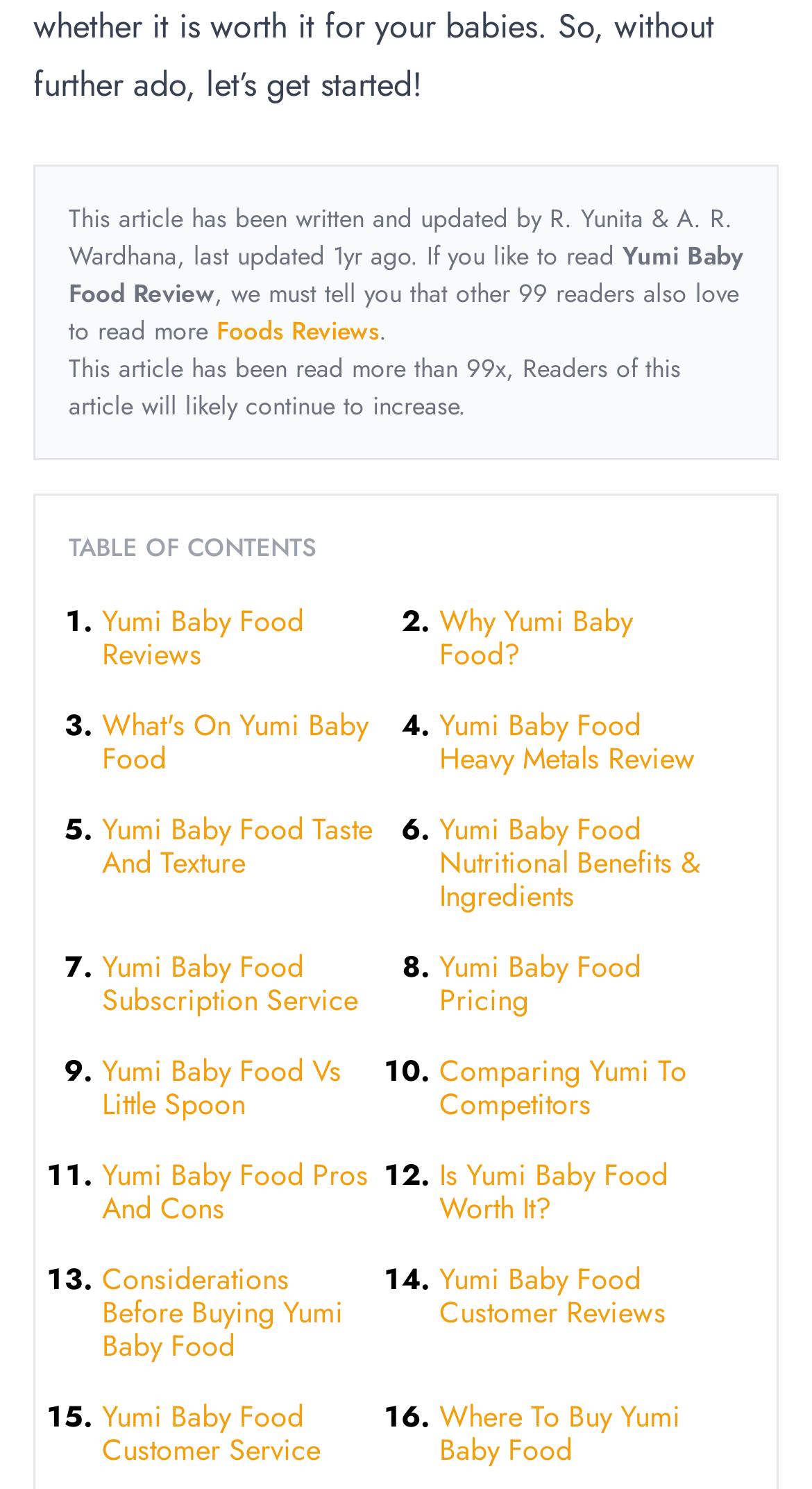Give a one-word or short-phrase answer to the following question: 
What is the topic of the article?

Yumi Baby Food Review